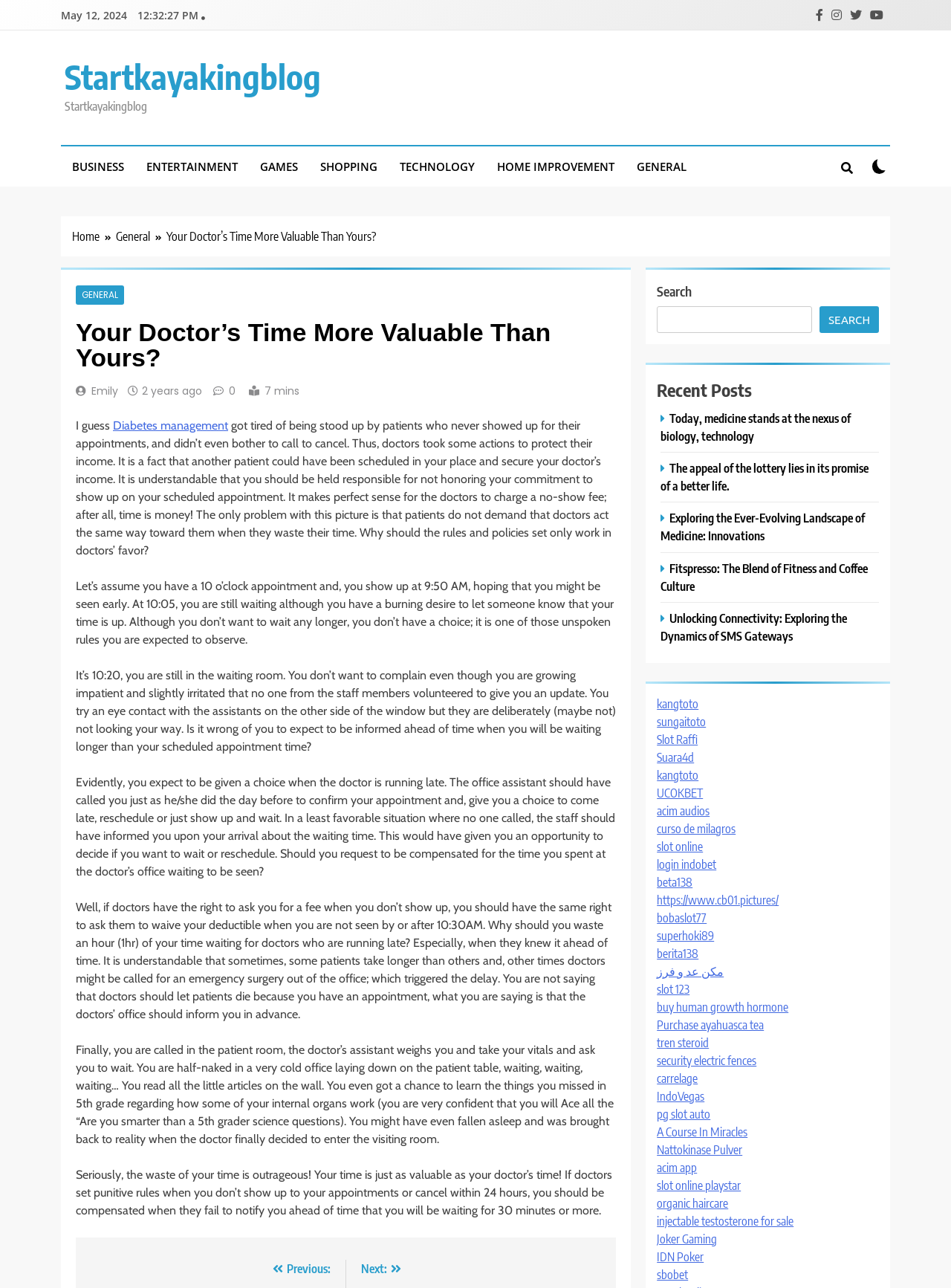Please identify the bounding box coordinates of the element's region that should be clicked to execute the following instruction: "Visit the 'Startkayakingblog' website". The bounding box coordinates must be four float numbers between 0 and 1, i.e., [left, top, right, bottom].

[0.068, 0.043, 0.338, 0.076]